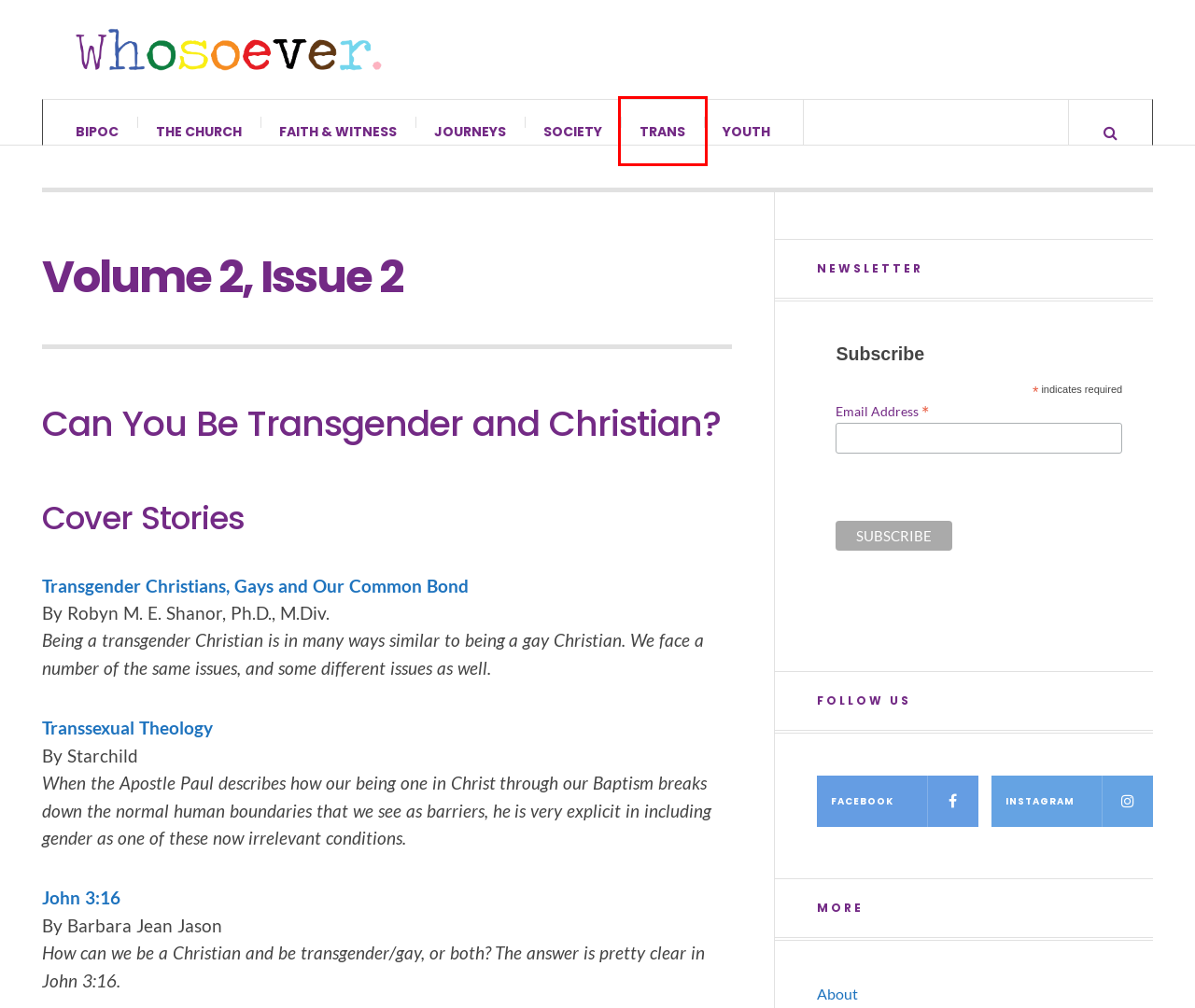View the screenshot of the webpage containing a red bounding box around a UI element. Select the most fitting webpage description for the new page shown after the element in the red bounding box is clicked. Here are the candidates:
A. Whosoever | For LGBTQ+ Christians Since 1996.
B. Faith & Witness | Whosoever
C. The Church | Whosoever
D. Journeys | Whosoever
E. Transpirituality | Whosoever
F. 'Whosoever' In John 3:16: Discover The 1 Key To Salvation
G. Transgender Christians, Gays And Our Common Bond
H. BIPOC | Whosoever

E